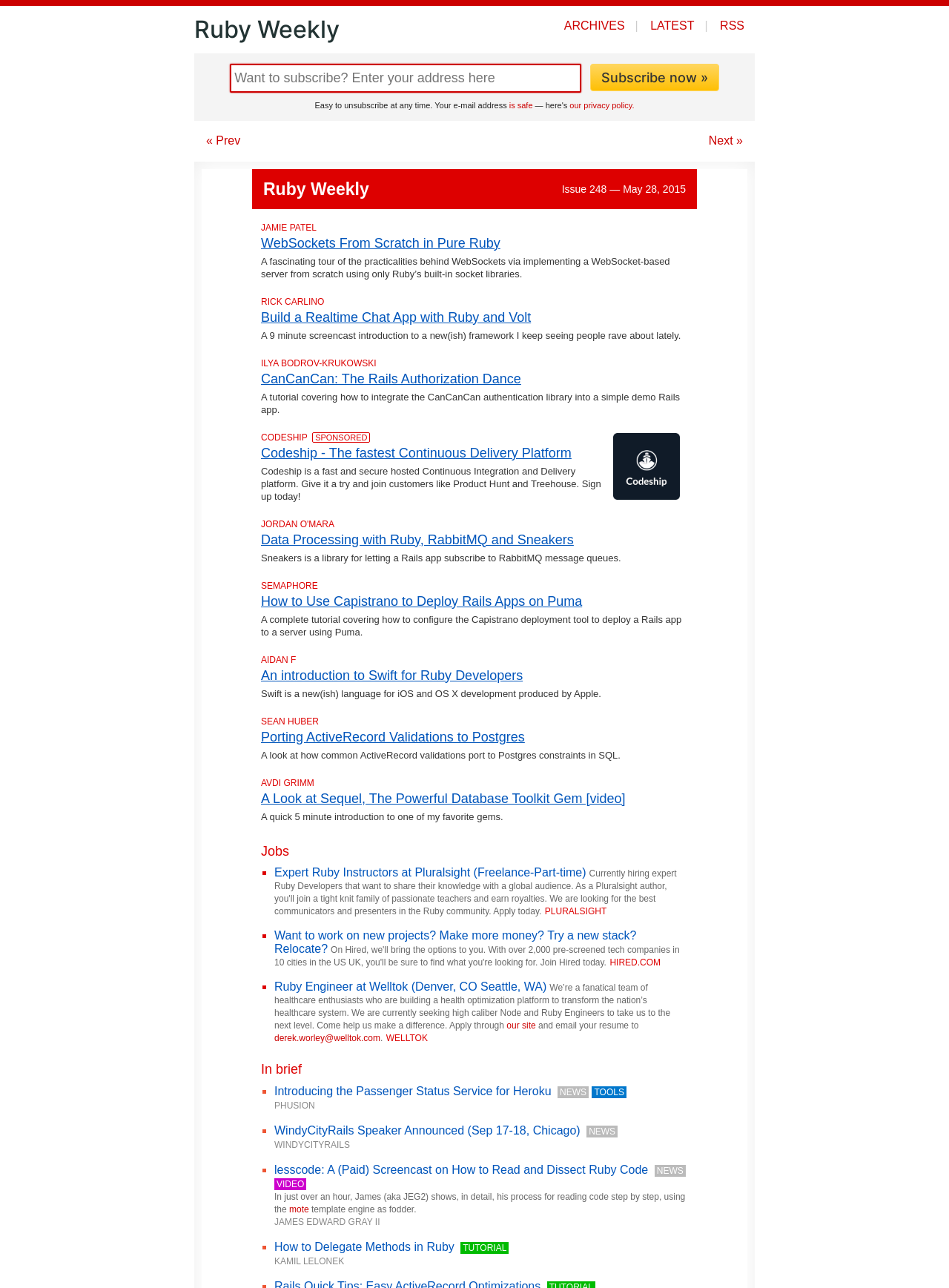Identify the bounding box of the UI element described as follows: "alt="Codeship"". Provide the coordinates as four float numbers in the range of 0 to 1 [left, top, right, bottom].

[0.646, 0.38, 0.716, 0.39]